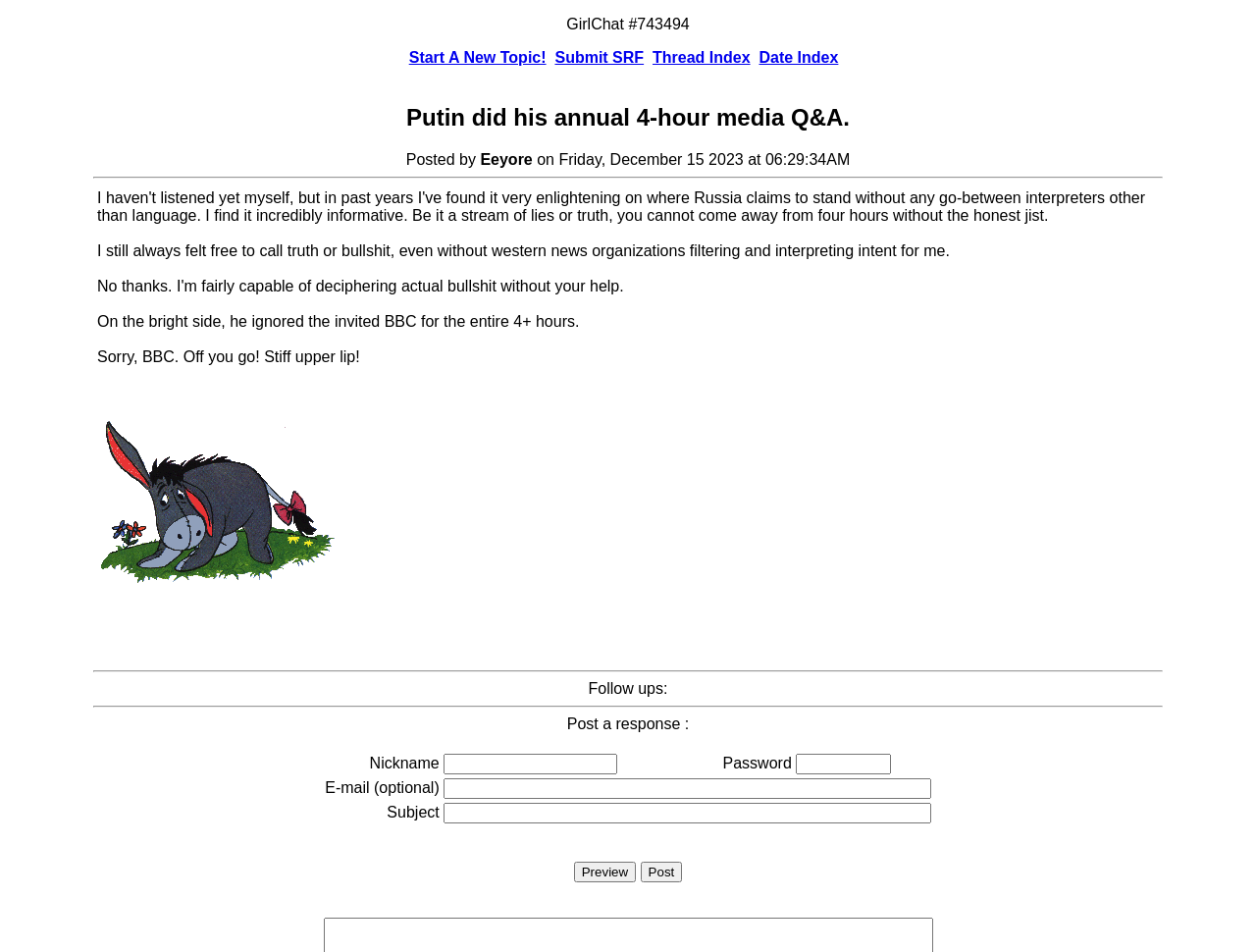Determine the bounding box for the described HTML element: "Start A New Topic!". Ensure the coordinates are four float numbers between 0 and 1 in the format [left, top, right, bottom].

[0.326, 0.052, 0.435, 0.069]